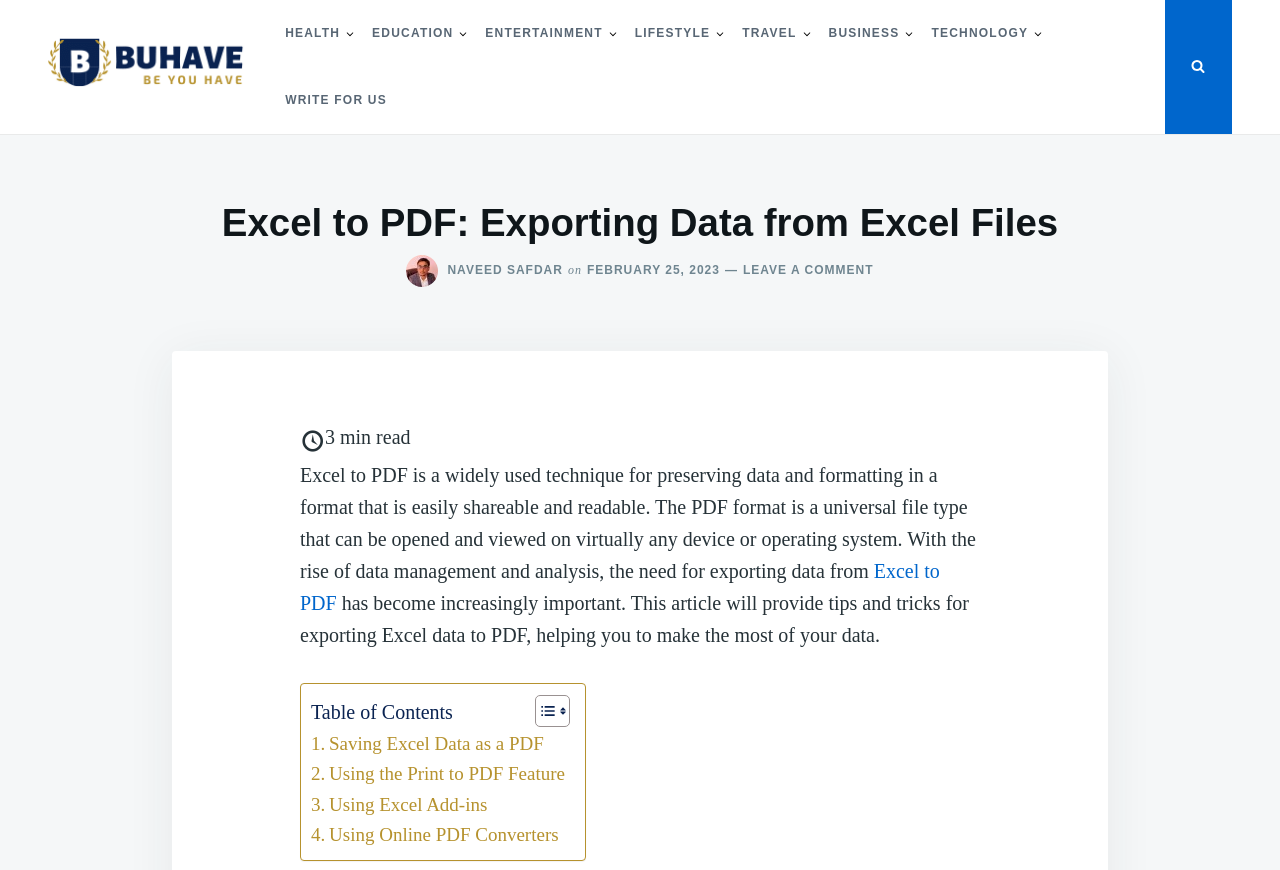Provide the bounding box coordinates of the area you need to click to execute the following instruction: "go to HEALTH page".

[0.21, 0.0, 0.278, 0.077]